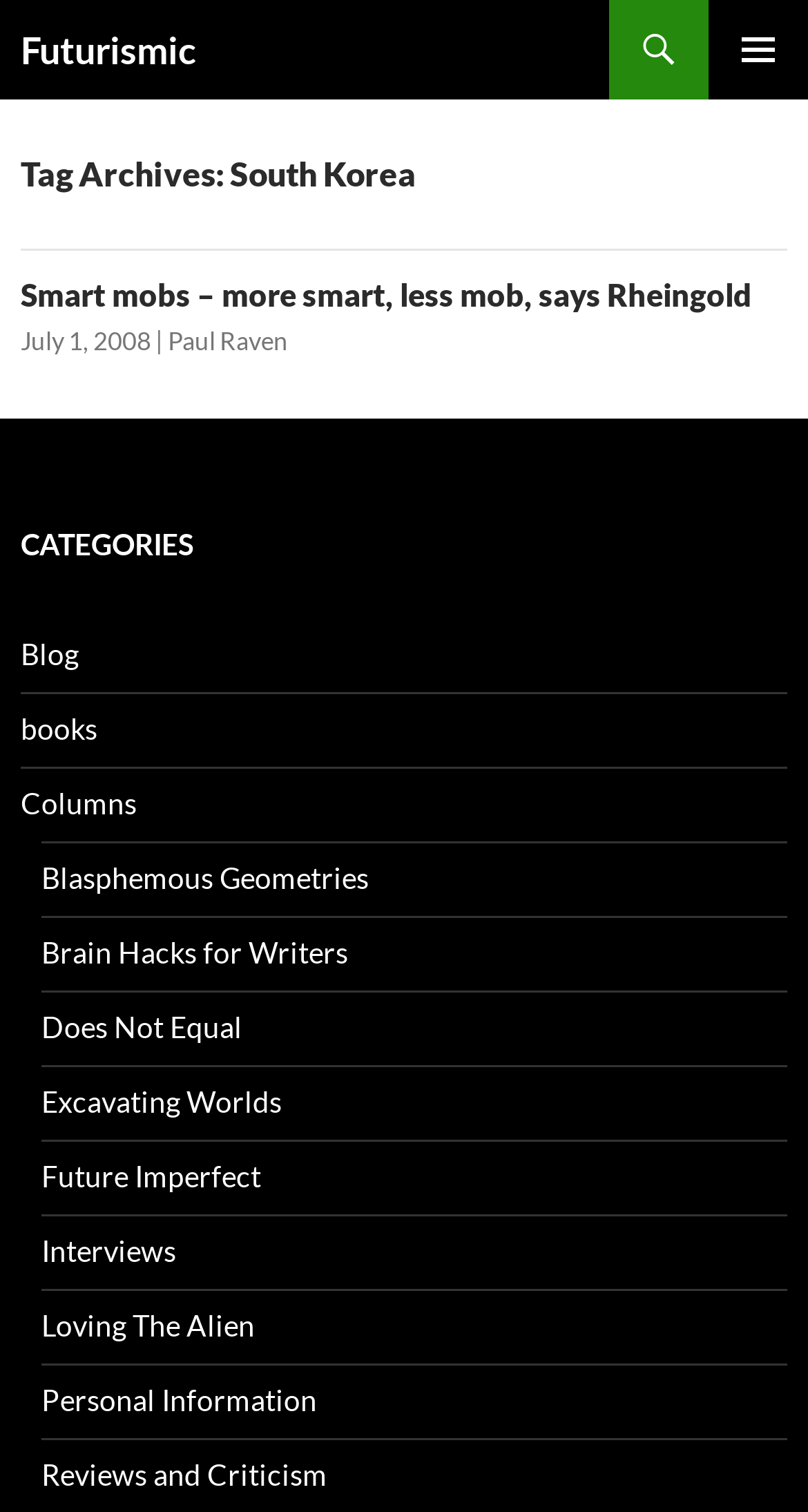Please identify the bounding box coordinates of the area I need to click to accomplish the following instruction: "Go to the Futurismic homepage".

[0.026, 0.0, 0.244, 0.066]